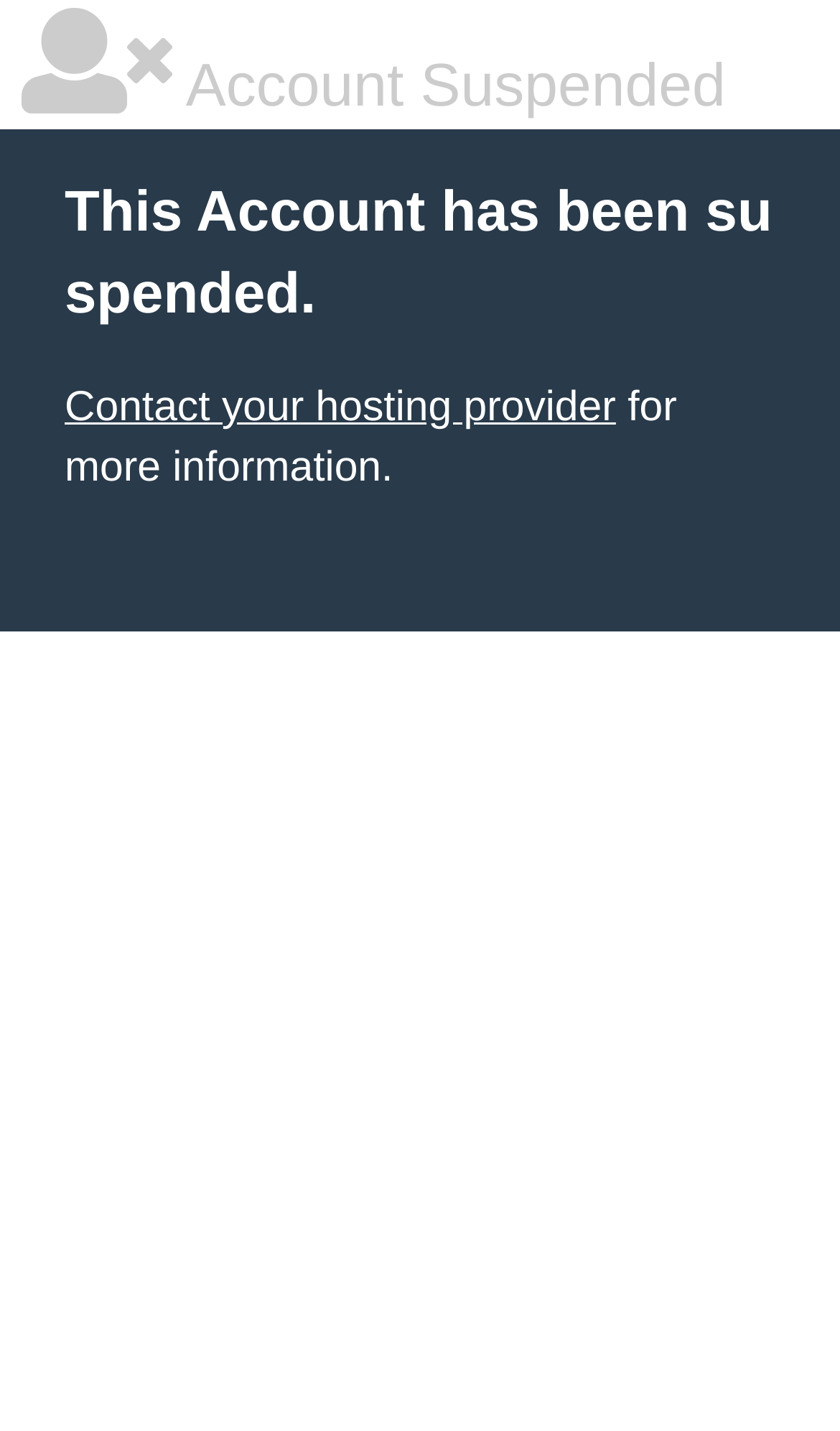Provide the bounding box coordinates of the UI element this sentence describes: "Contact your hosting provider".

[0.077, 0.268, 0.733, 0.301]